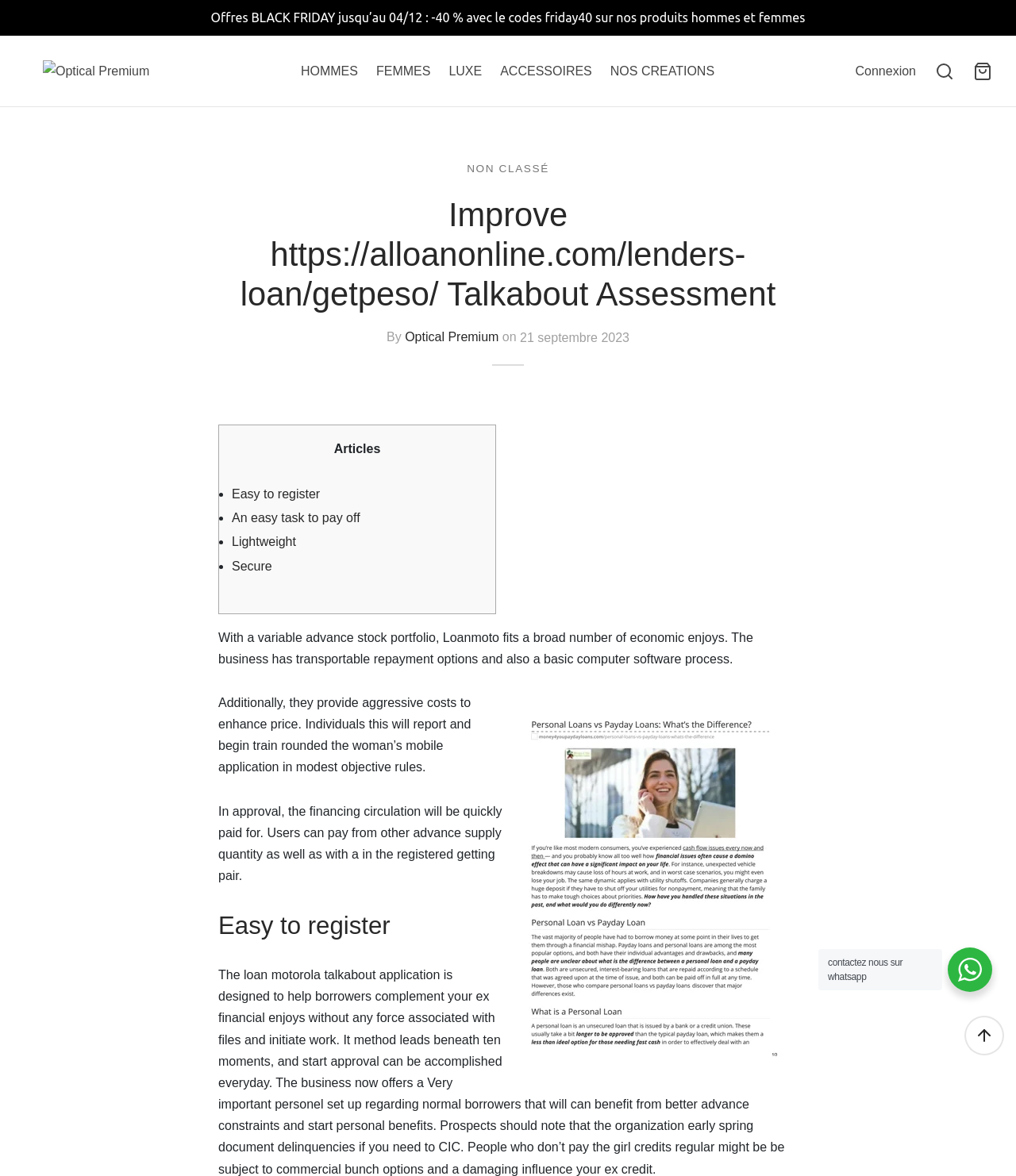Respond to the question below with a single word or phrase:
How many categories are available for men and women?

2